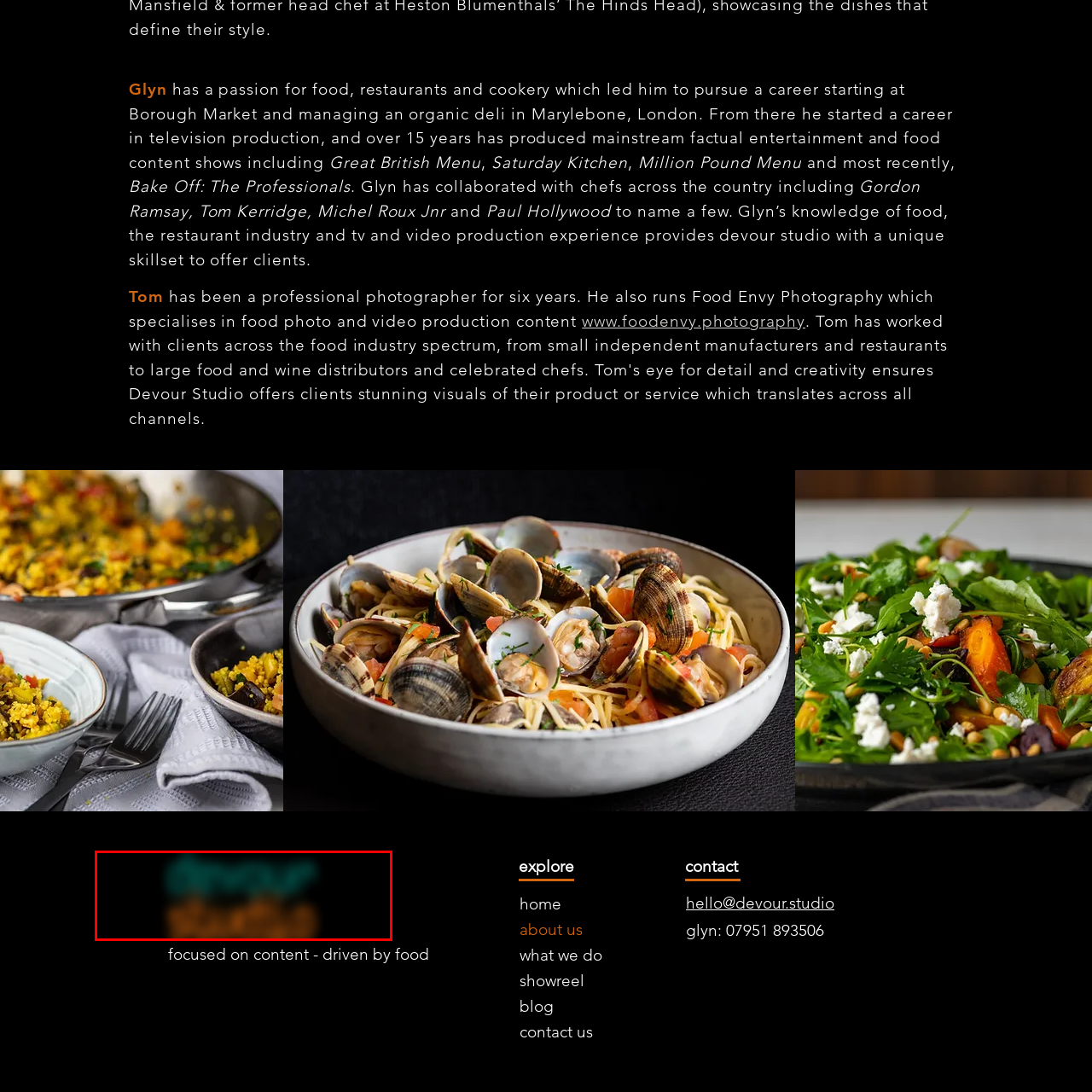What type of content does Devour Studio focus on?
Pay attention to the image surrounded by the red bounding box and answer the question in detail based on the image.

According to the logo and the description, Devour Studio is a video production company that specializes in creating content related to food. This suggests that the company's primary focus is on producing high-quality, engaging culinary content.